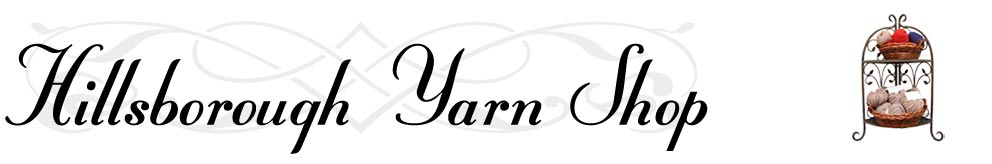Provide a one-word or brief phrase answer to the question:
What is the decorative stand holding?

Yarn balls